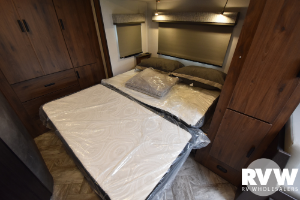What is the purpose of the premium camping package?
Carefully examine the image and provide a detailed answer to the question.

The caption explains that the design is part of the premium camping package, which is 'aimed at providing a convenient and enjoyable experience for outdoor enthusiasts', implying that the package is designed to make camping more comfortable and enjoyable.